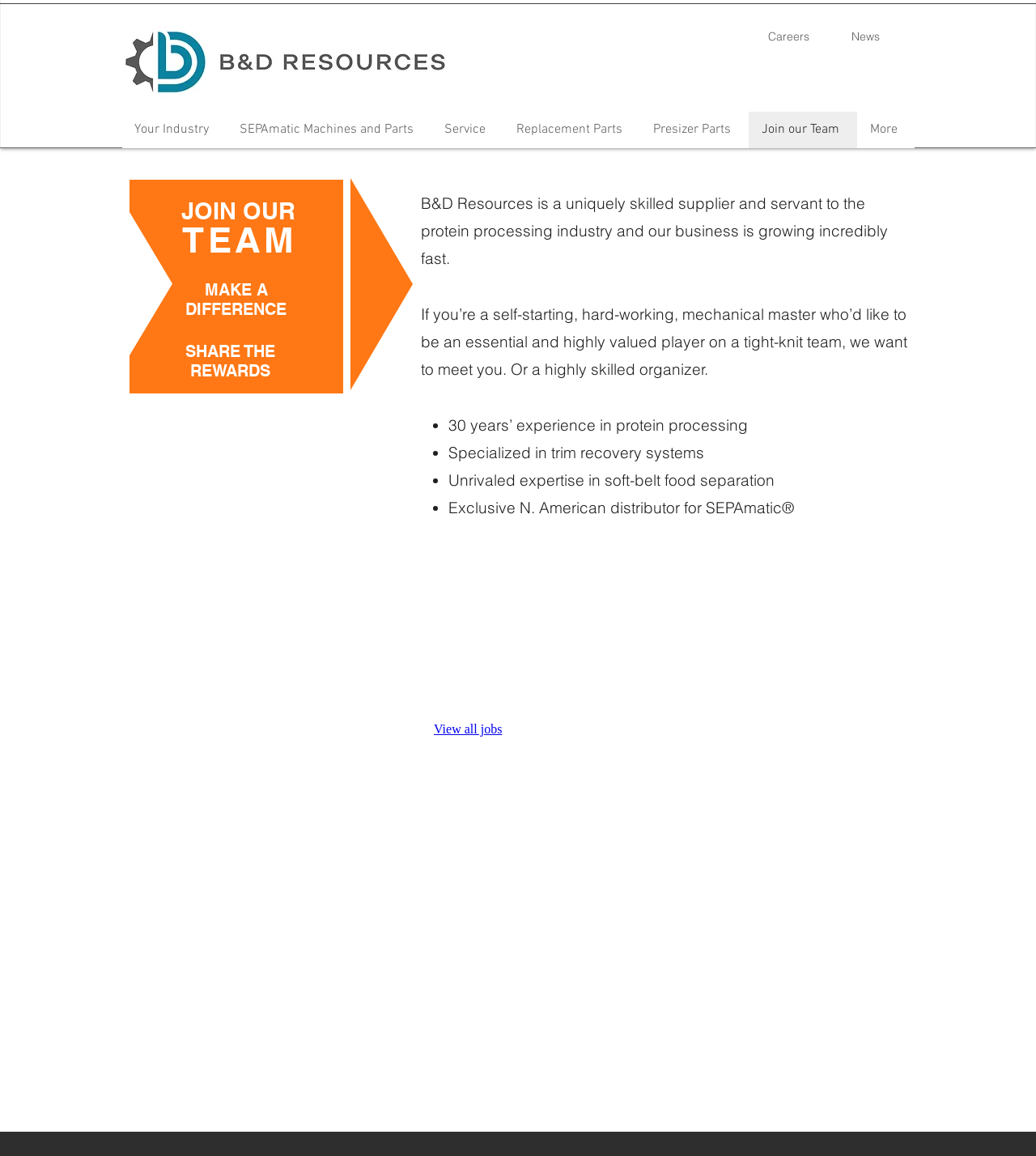What is the tone of the webpage?
Based on the image, provide a one-word or brief-phrase response.

professional